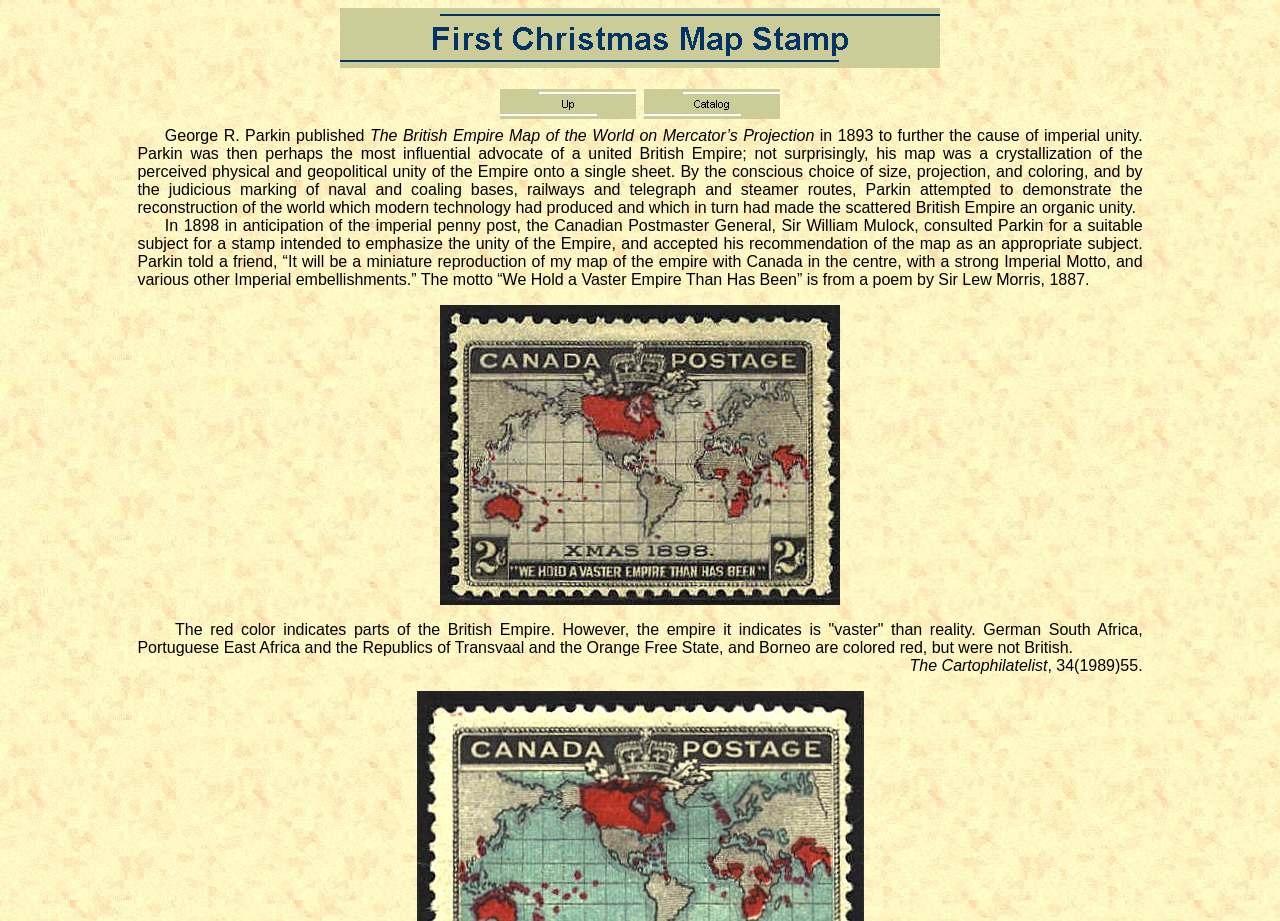Determine the bounding box coordinates (top-left x, top-left y, bottom-right x, bottom-right y) of the UI element described in the following text: alt="Catalog"

[0.502, 0.098, 0.611, 0.116]